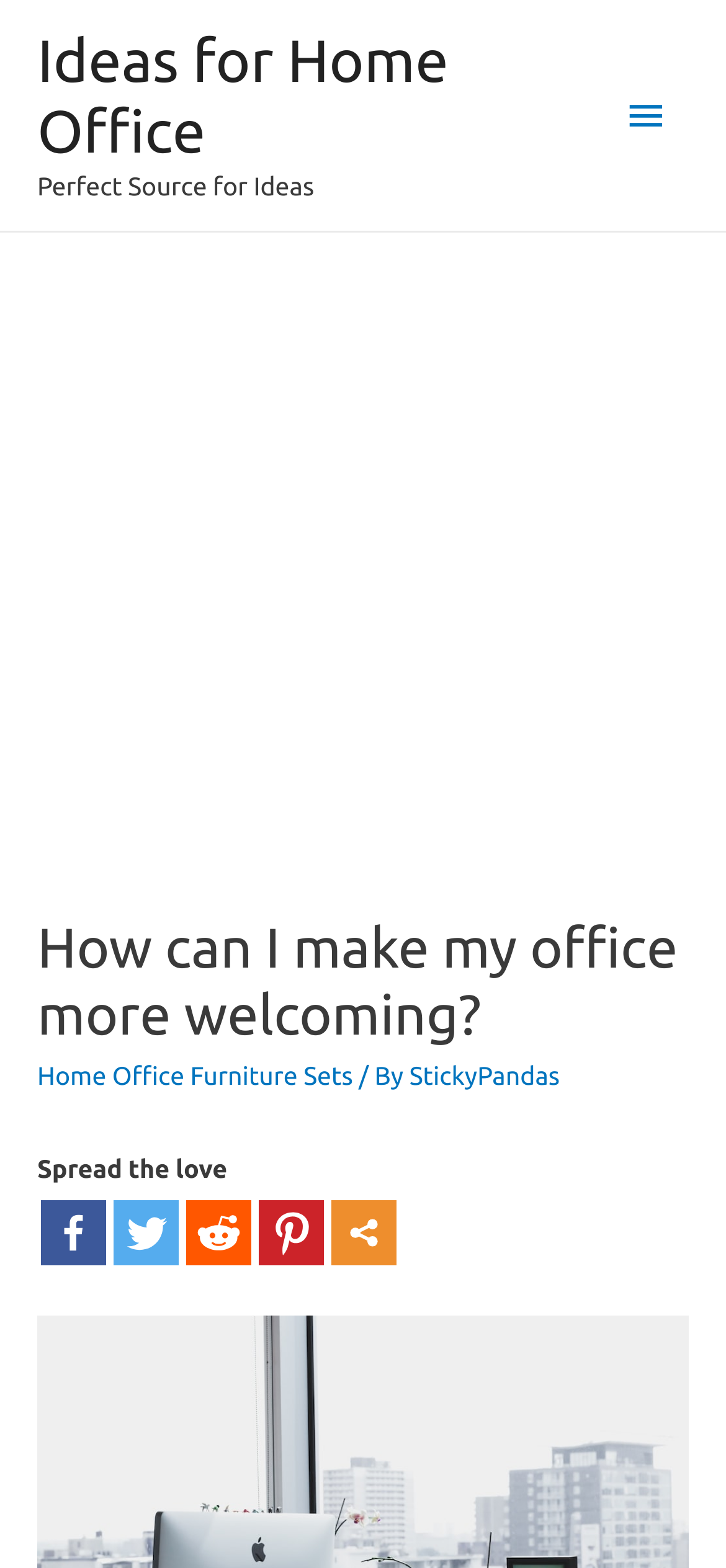Could you specify the bounding box coordinates for the clickable section to complete the following instruction: "Click on Home"?

None